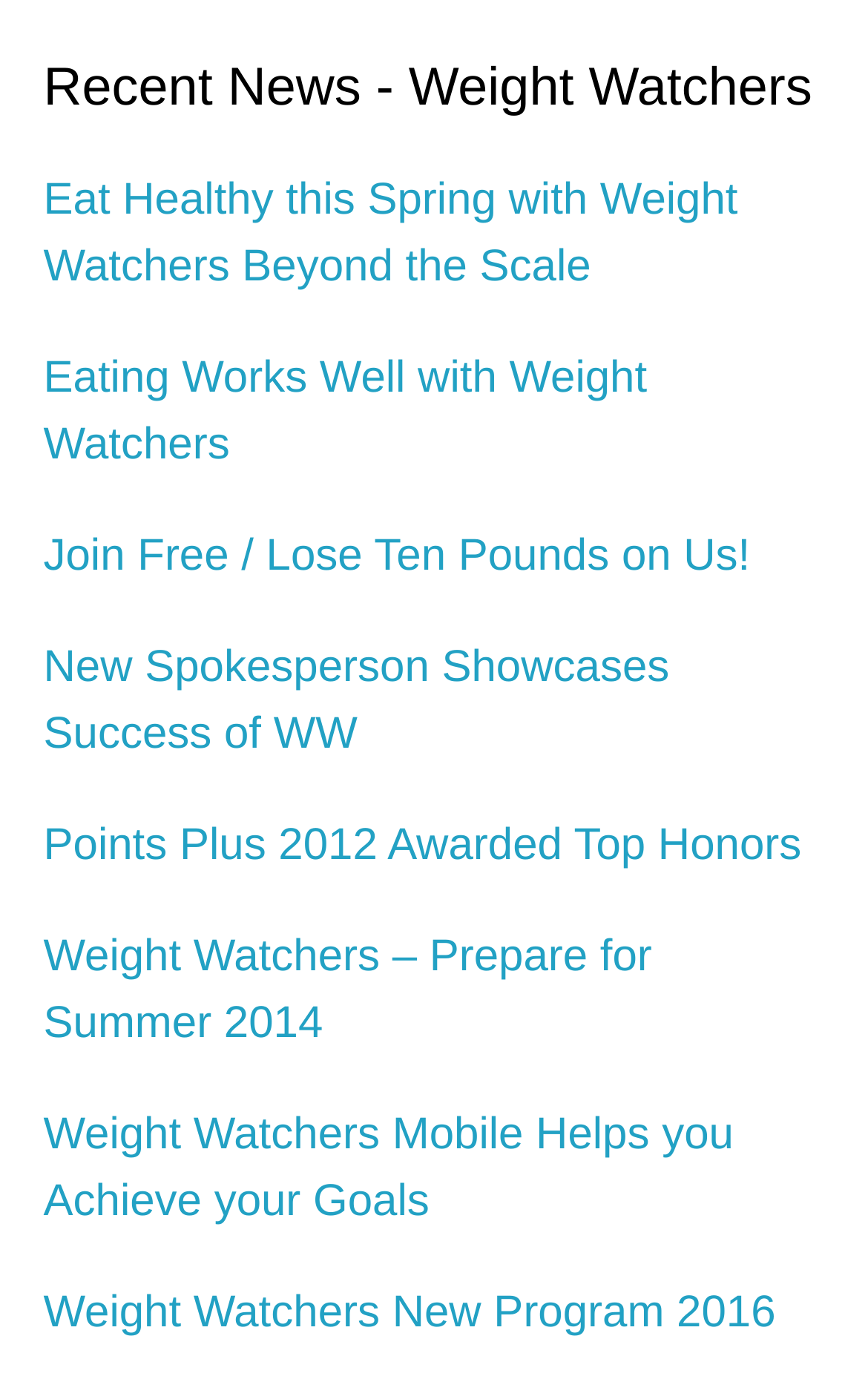Please identify the coordinates of the bounding box that should be clicked to fulfill this instruction: "Discover Weight Watchers new program for 2016".

[0.05, 0.935, 0.894, 0.97]